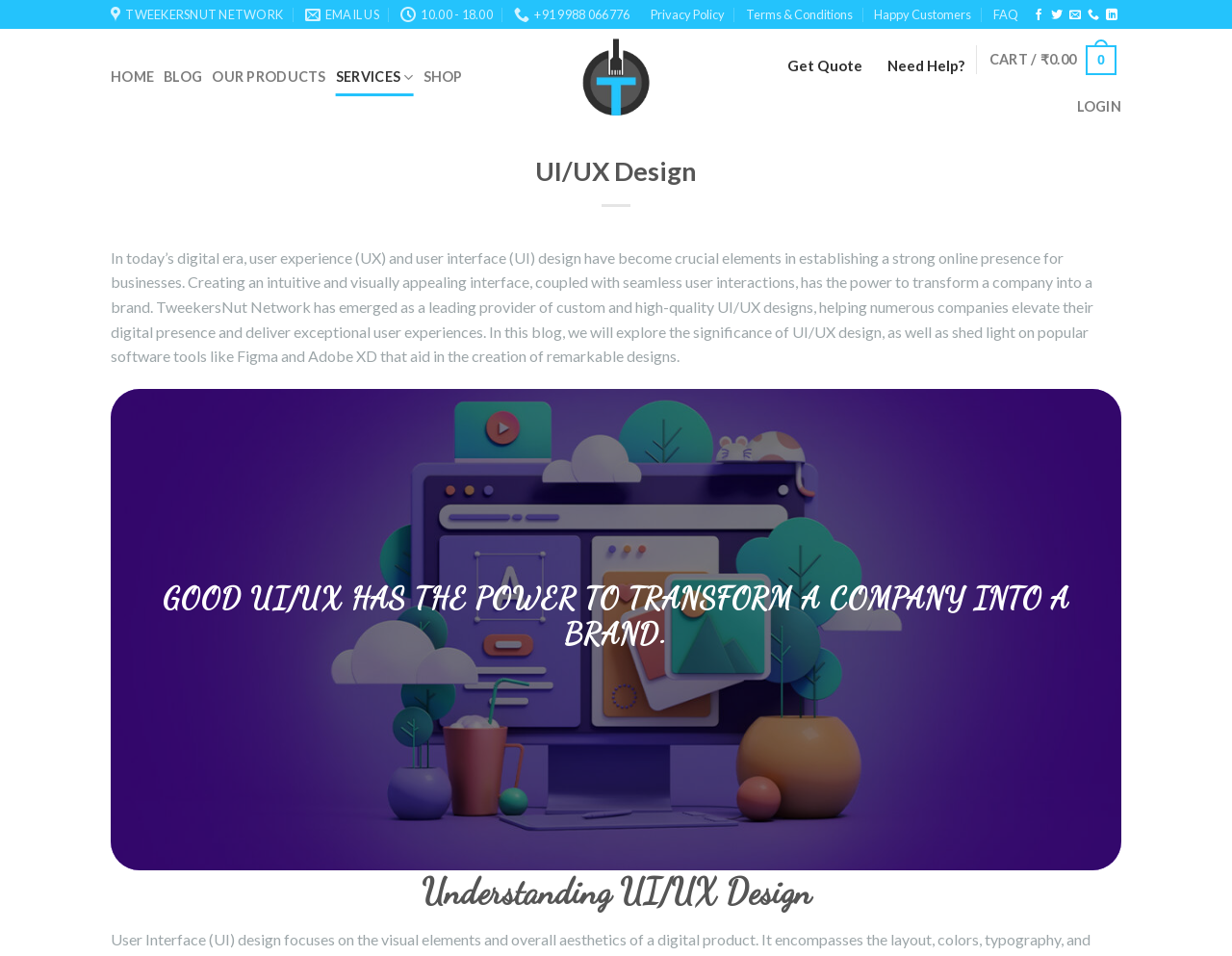Kindly determine the bounding box coordinates for the area that needs to be clicked to execute this instruction: "go to May 2021".

None